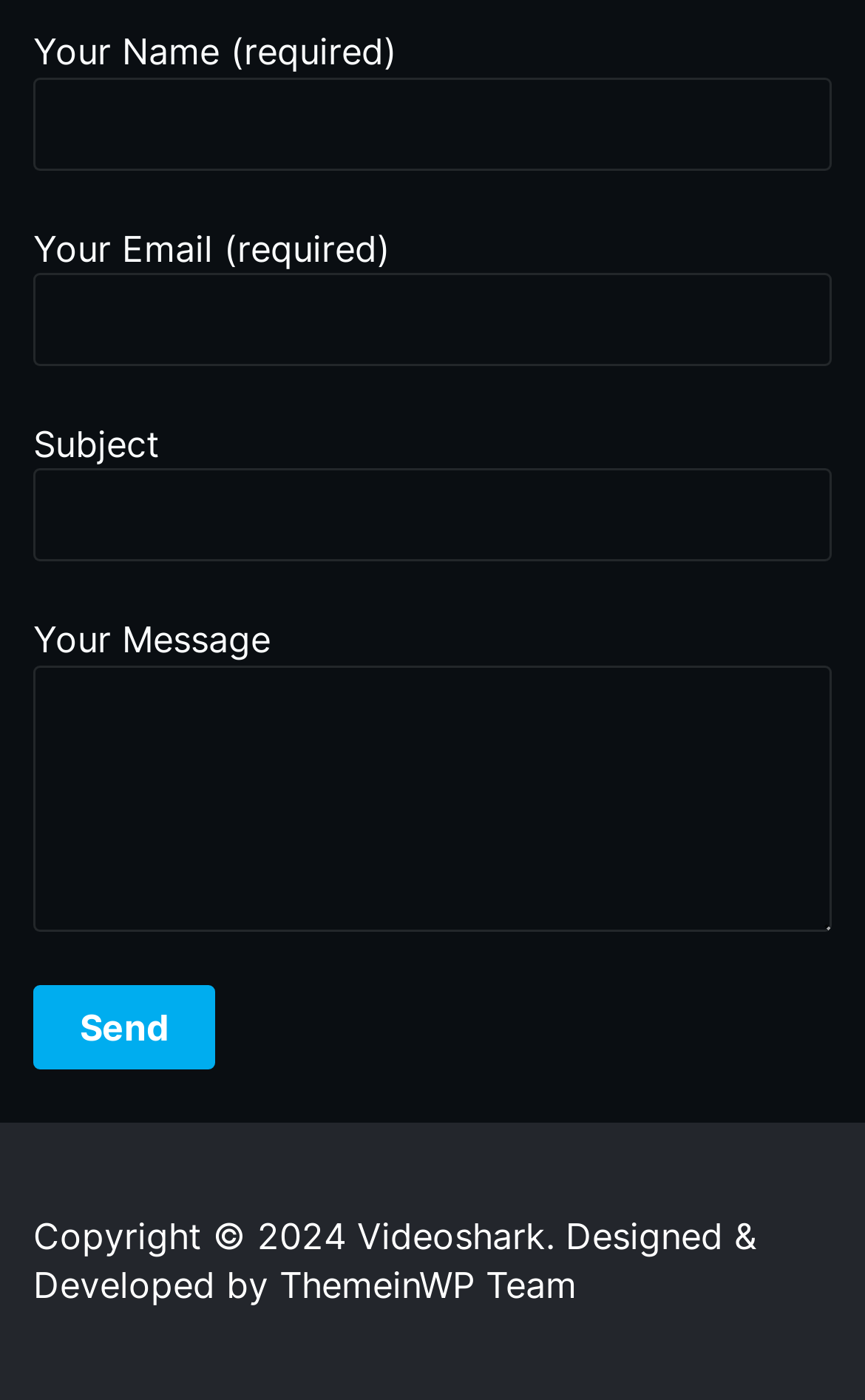Provide the bounding box coordinates for the UI element that is described by this text: "ThemeinWP Team". The coordinates should be in the form of four float numbers between 0 and 1: [left, top, right, bottom].

[0.323, 0.902, 0.667, 0.934]